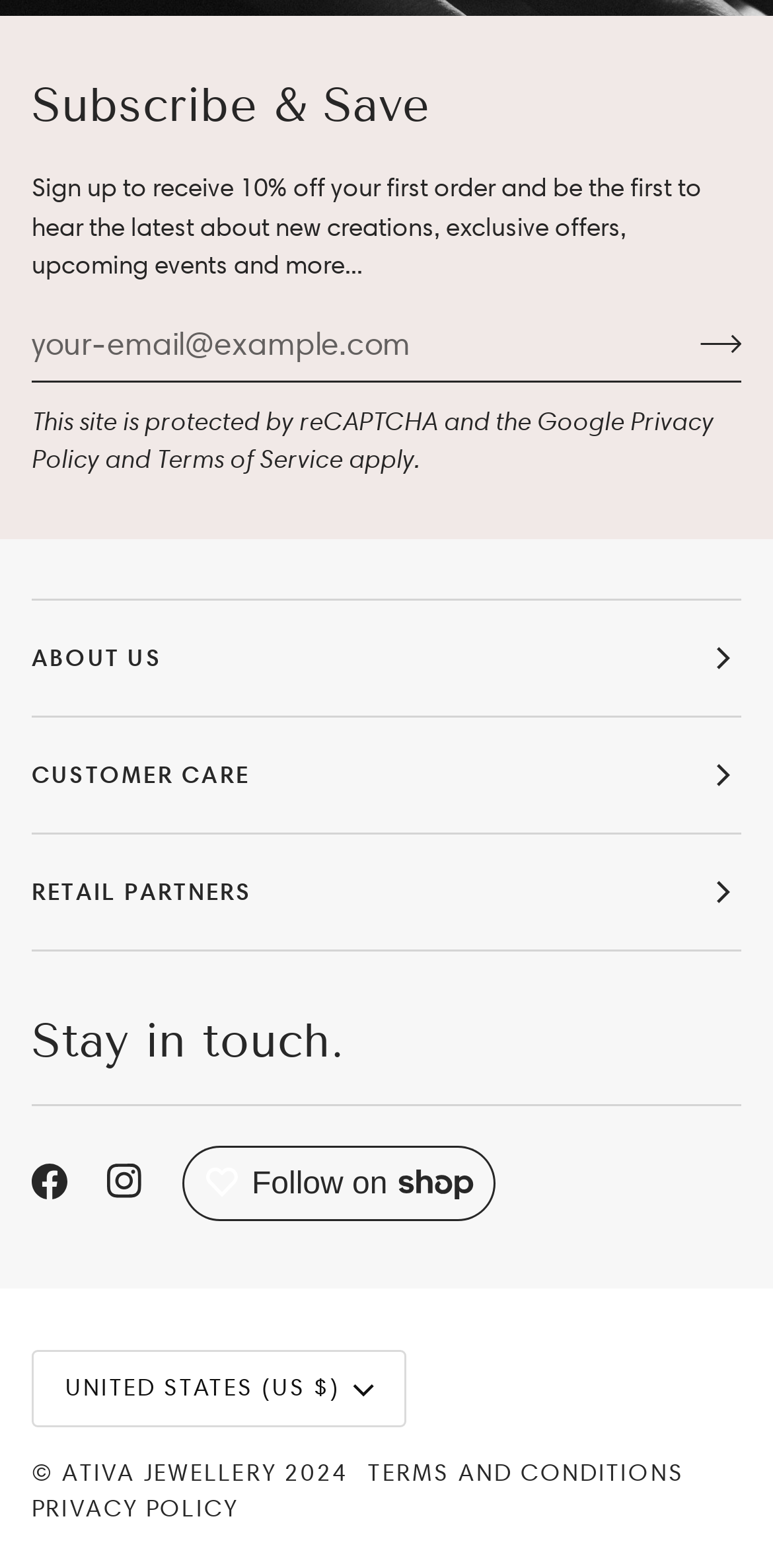Determine the coordinates of the bounding box that should be clicked to complete the instruction: "Learn about the company". The coordinates should be represented by four float numbers between 0 and 1: [left, top, right, bottom].

[0.041, 0.381, 0.959, 0.457]